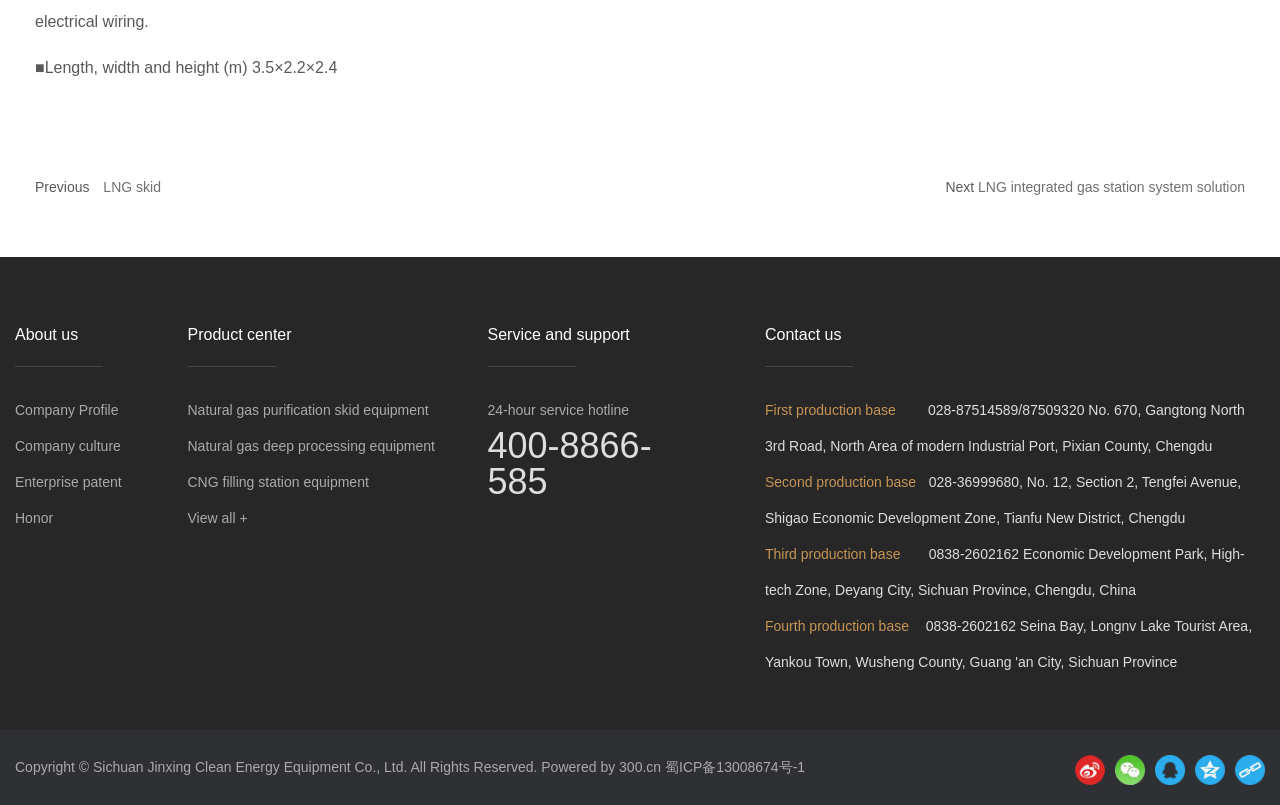How many production bases does the company have?
Look at the image and respond with a one-word or short-phrase answer.

4